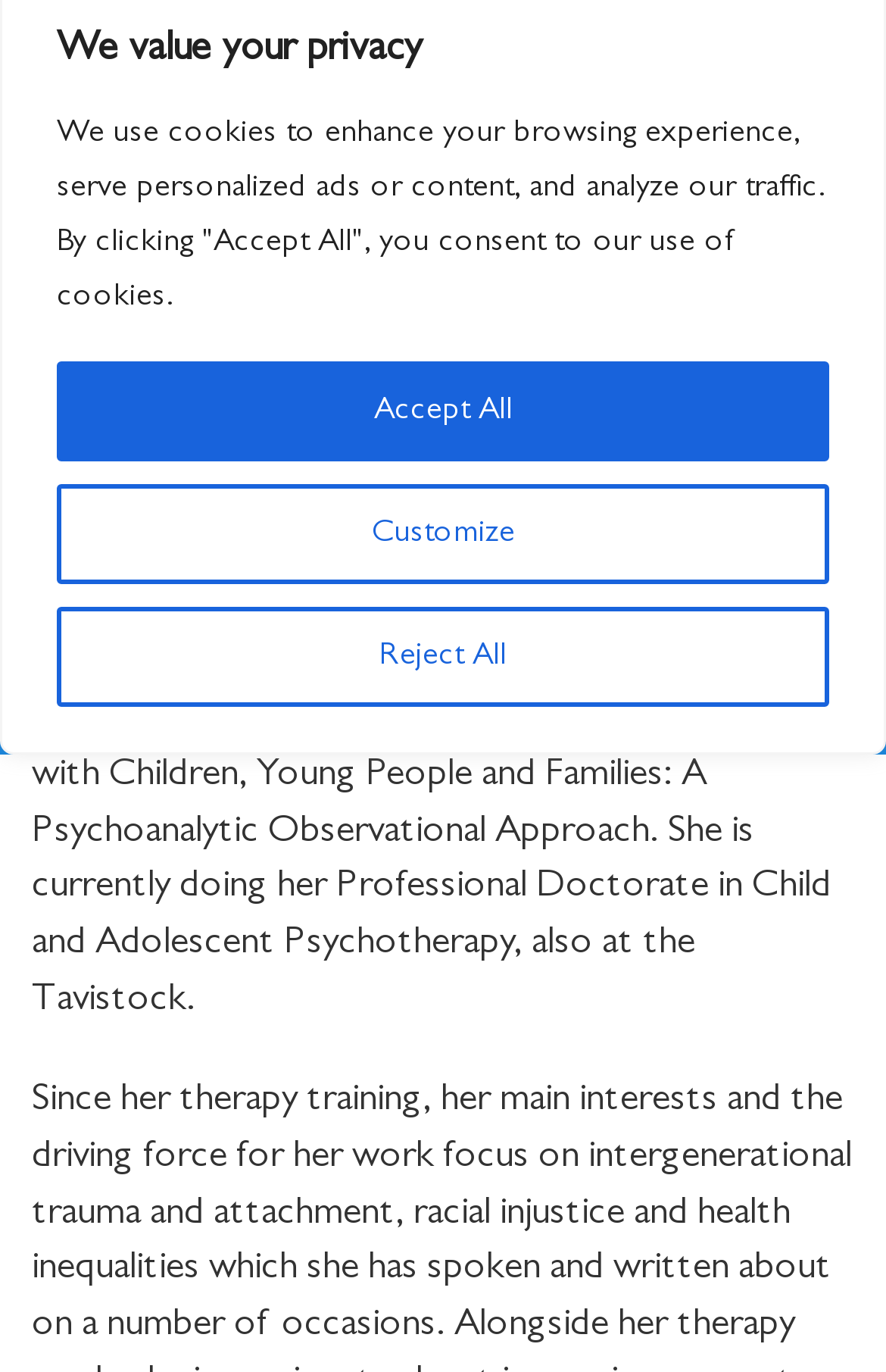Based on the element description, predict the bounding box coordinates (top-left x, top-left y, bottom-right x, bottom-right y) for the UI element in the screenshot: Customize

[0.064, 0.353, 0.936, 0.426]